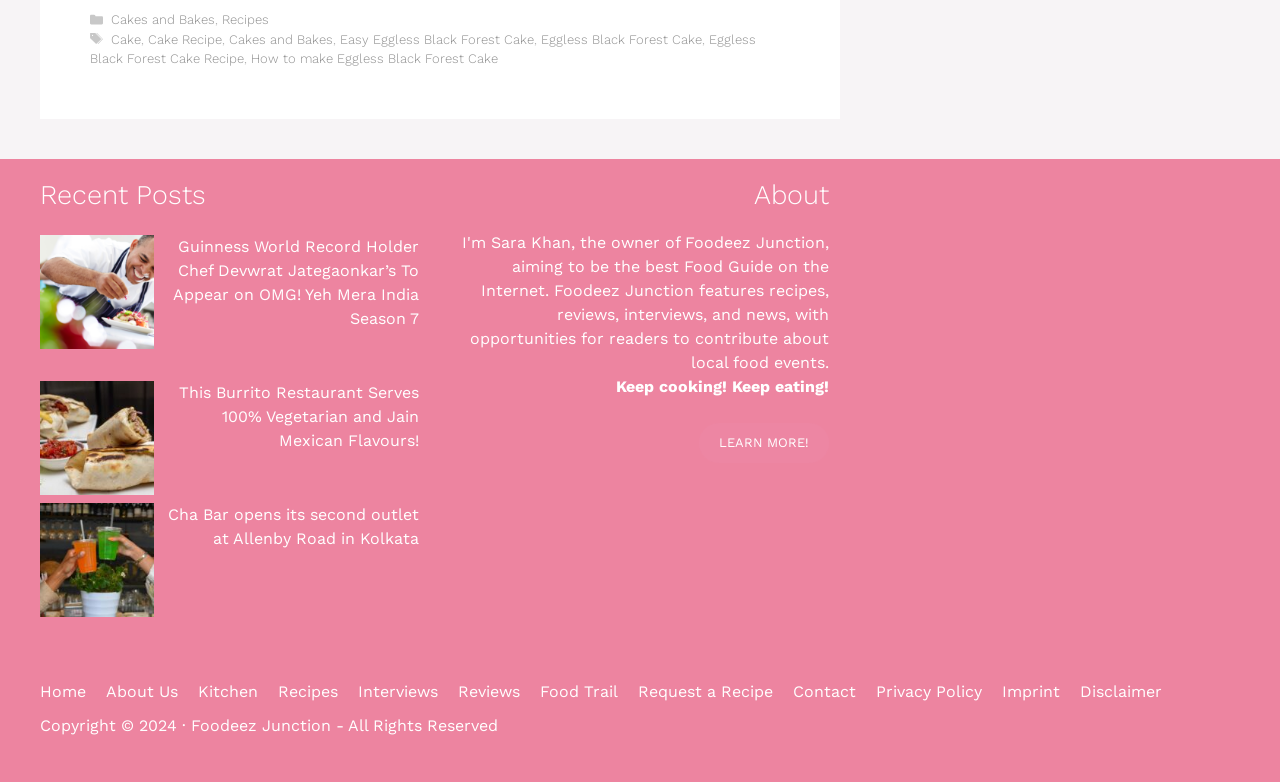Find the bounding box coordinates for the area that should be clicked to accomplish the instruction: "Learn more about the website".

[0.546, 0.541, 0.648, 0.592]